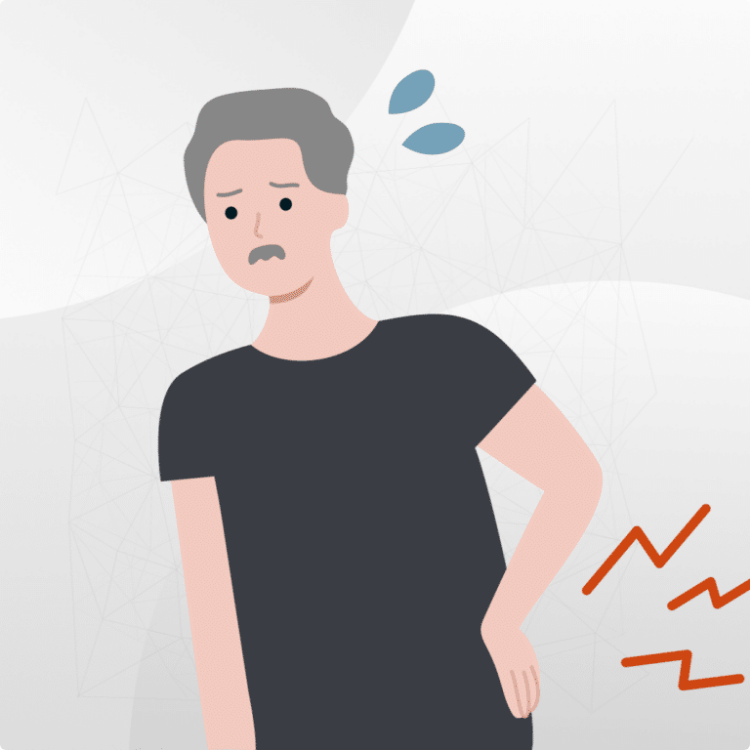What is the man experiencing in his lower back?
Please answer the question with a single word or phrase, referencing the image.

Physical pain